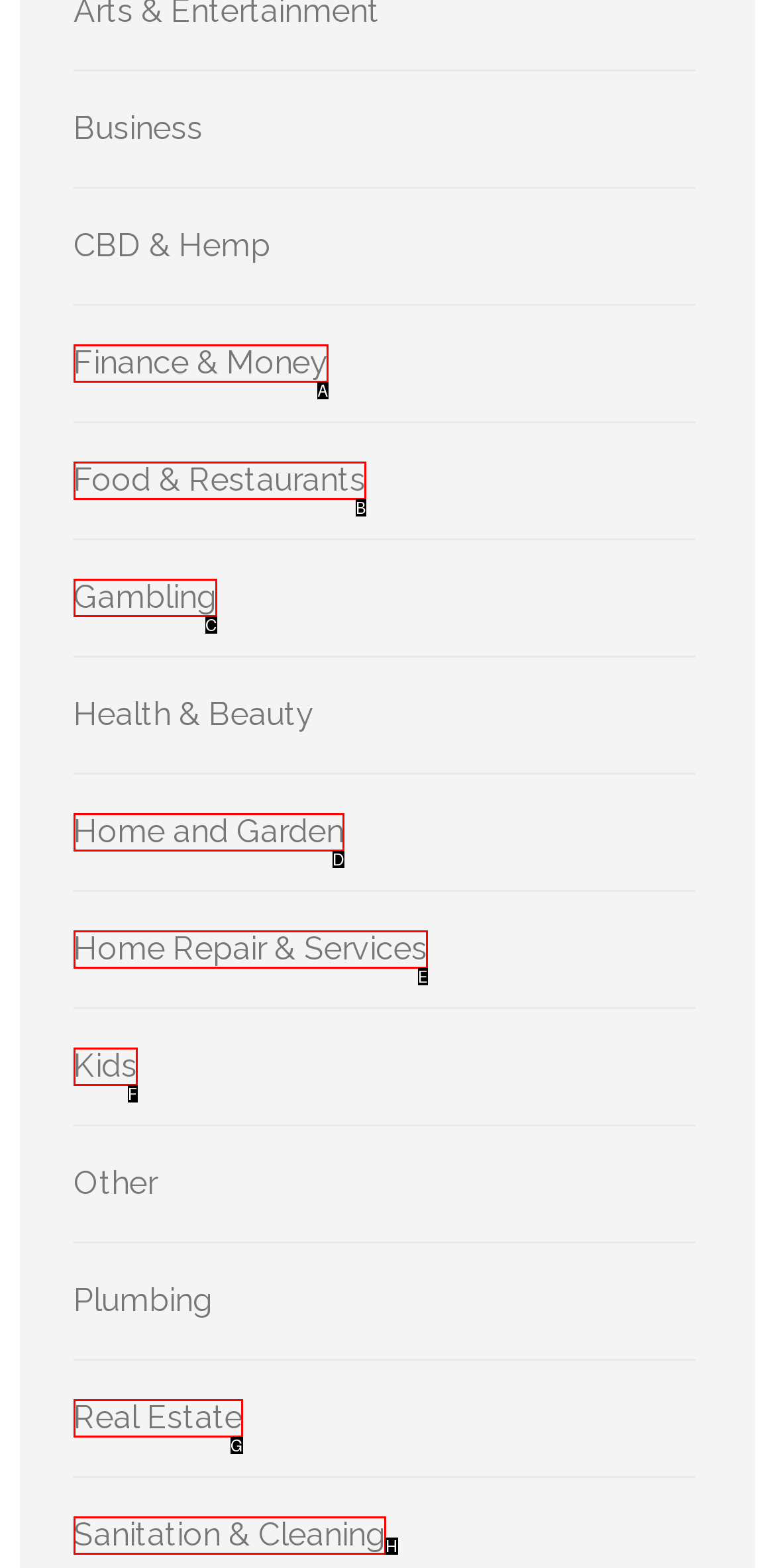Based on the description: Home Repair & Services, find the HTML element that matches it. Provide your answer as the letter of the chosen option.

E